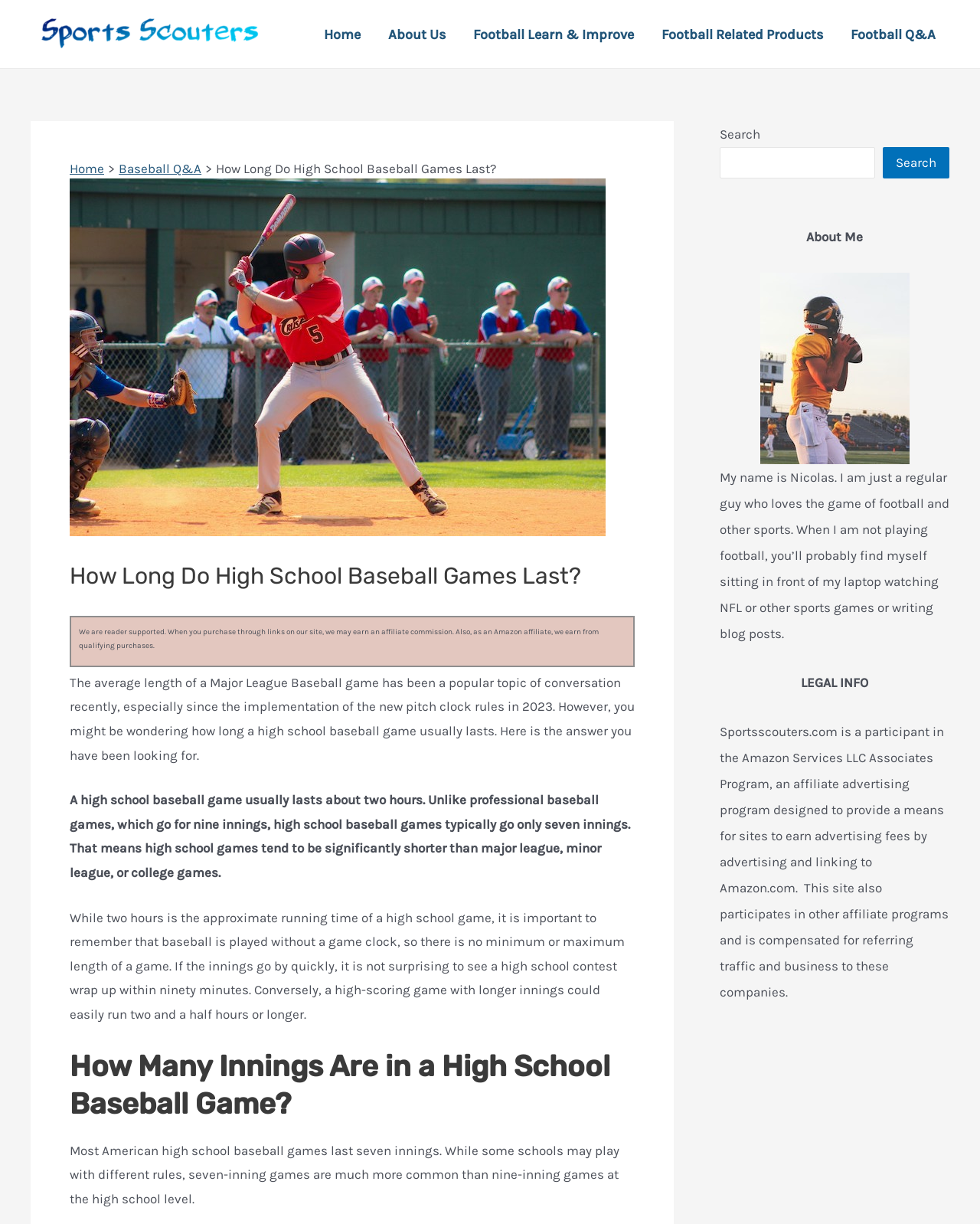Locate the bounding box of the UI element based on this description: "About Us". Provide four float numbers between 0 and 1 as [left, top, right, bottom].

[0.382, 0.003, 0.469, 0.053]